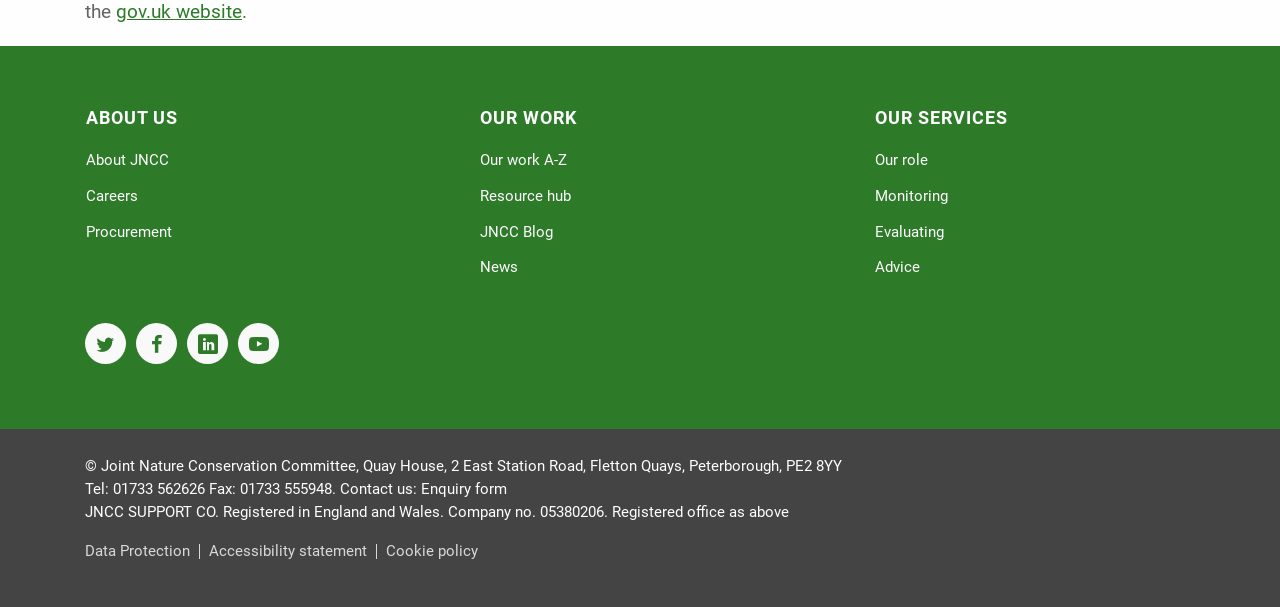Bounding box coordinates are specified in the format (top-left x, top-left y, bottom-right x, bottom-right y). All values are floating point numbers bounded between 0 and 1. Please provide the bounding box coordinate of the region this sentence describes: Cookie policy

[0.302, 0.893, 0.373, 0.923]